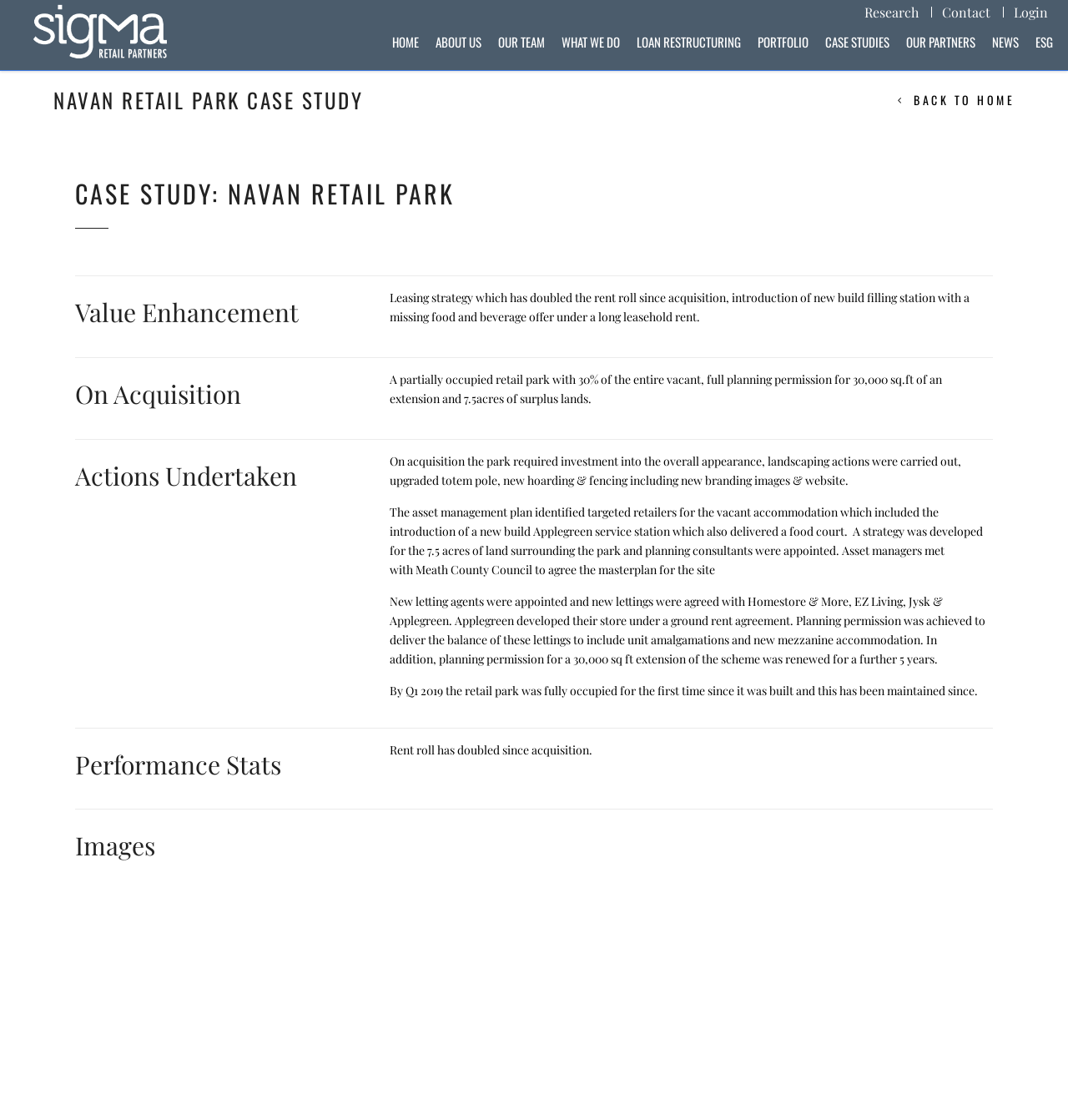Determine the bounding box coordinates of the region that needs to be clicked to achieve the task: "Click on the 'Research' link".

[0.809, 0.003, 0.86, 0.019]